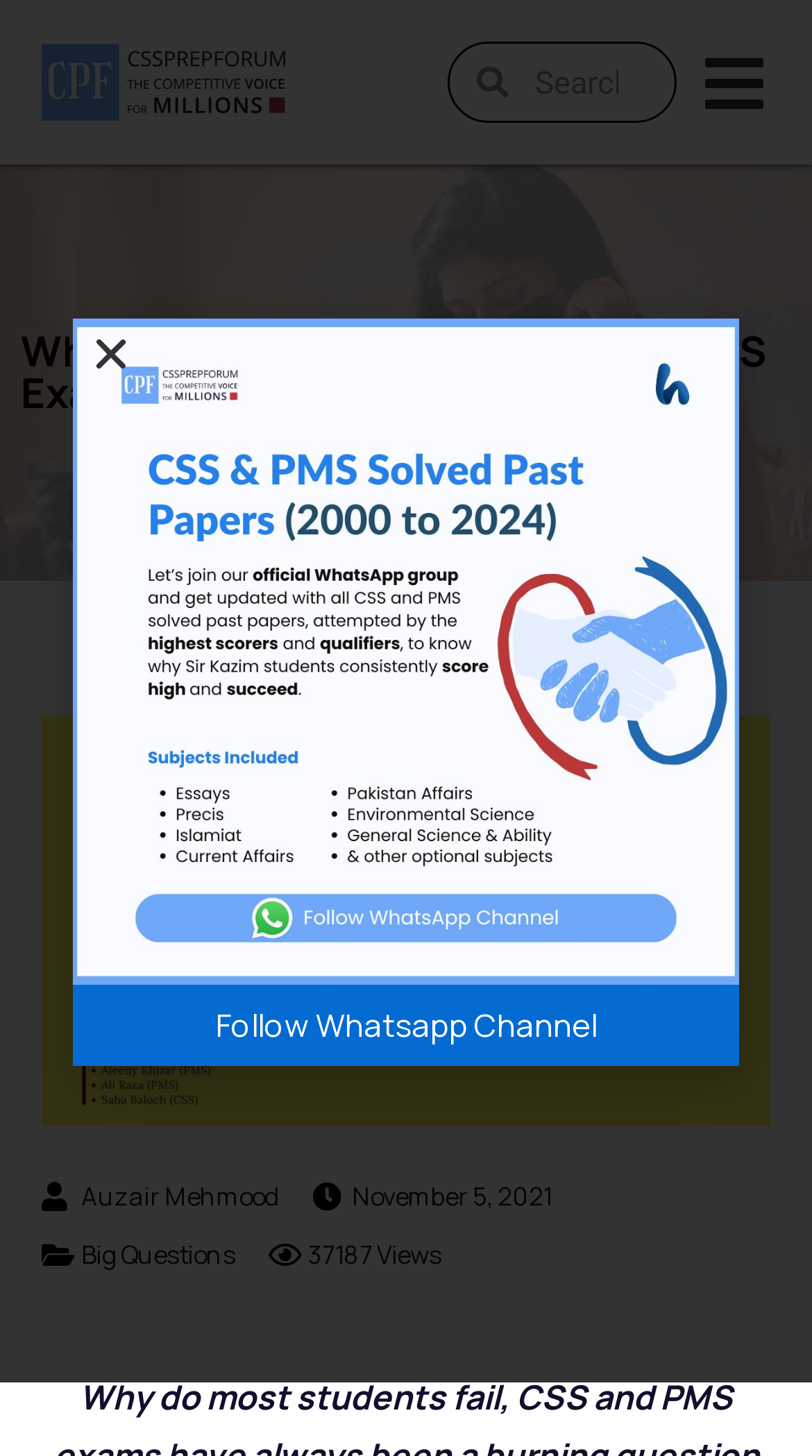Give a concise answer using one word or a phrase to the following question:
What is the date of publication of the article?

November 5, 2021